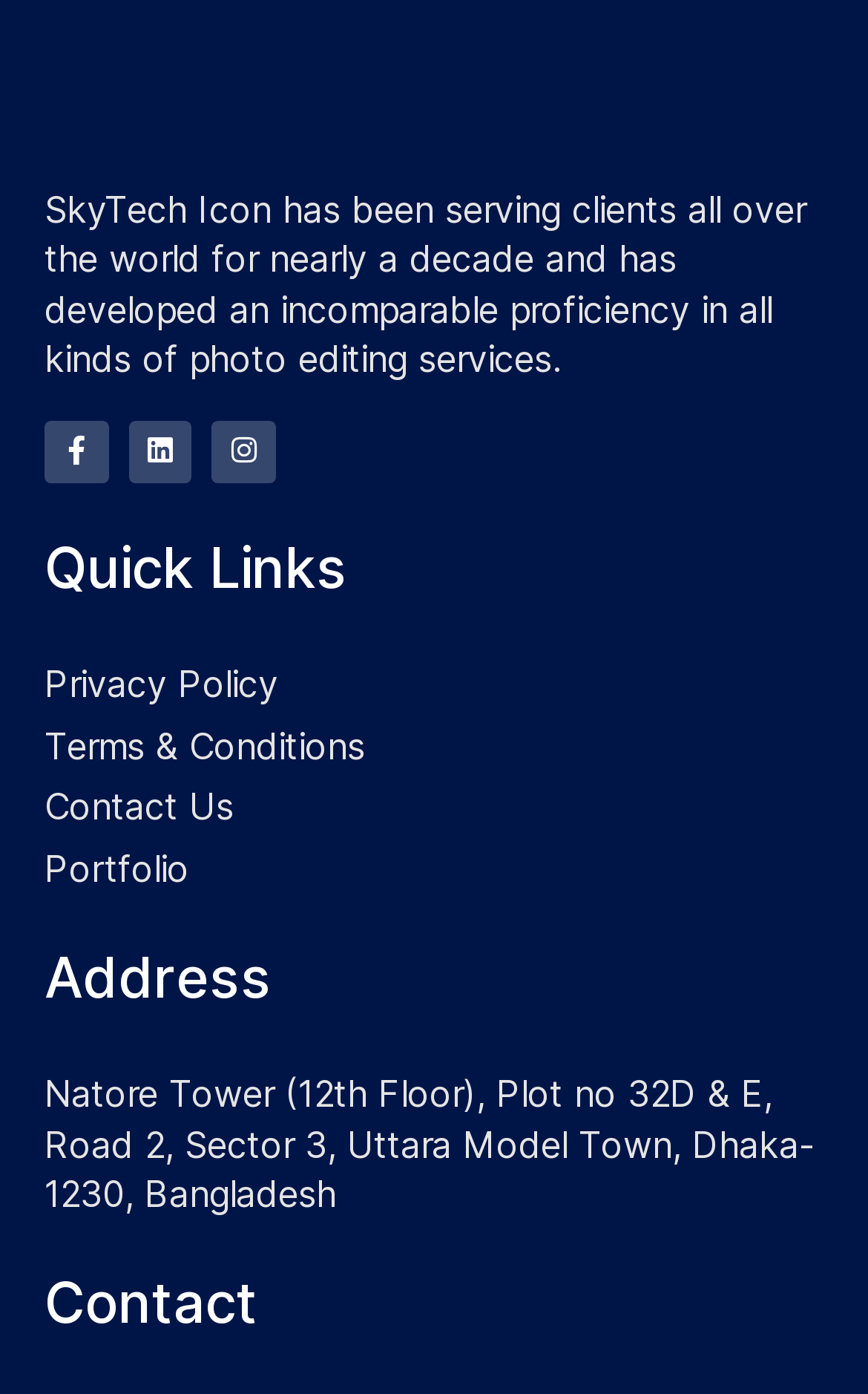How many social media links are there?
Refer to the screenshot and deliver a thorough answer to the question presented.

There are three social media links, namely Facebook, Linkedin, and Instagram, located at the top of the webpage, as indicated by the link elements with OCR text 'Facebook-f ', 'Linkedin ', and 'Instagram ' respectively.